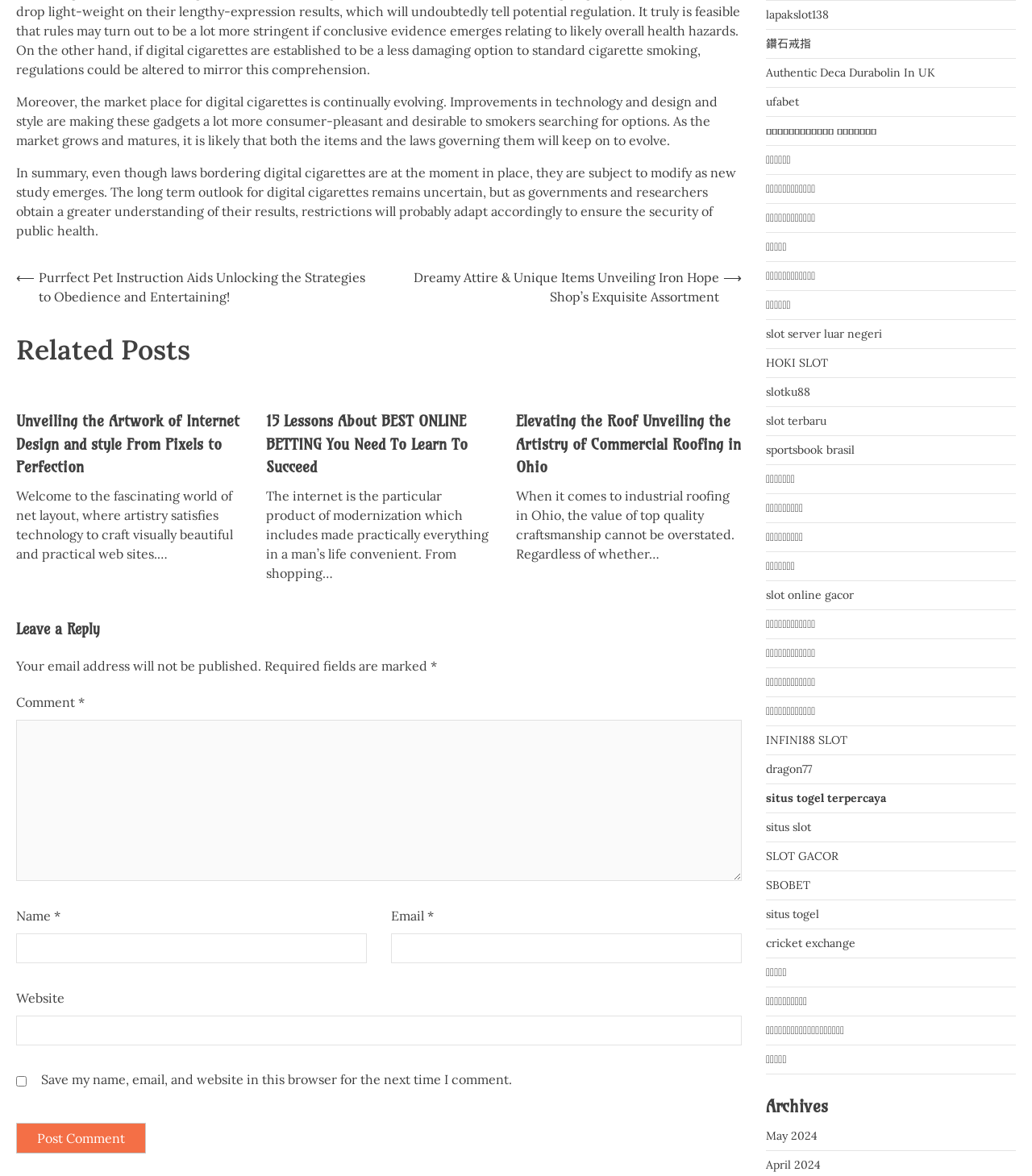Please identify the bounding box coordinates of the element that needs to be clicked to execute the following command: "Click on 'Are you a publishing company?'". Provide the bounding box using four float numbers between 0 and 1, formatted as [left, top, right, bottom].

None